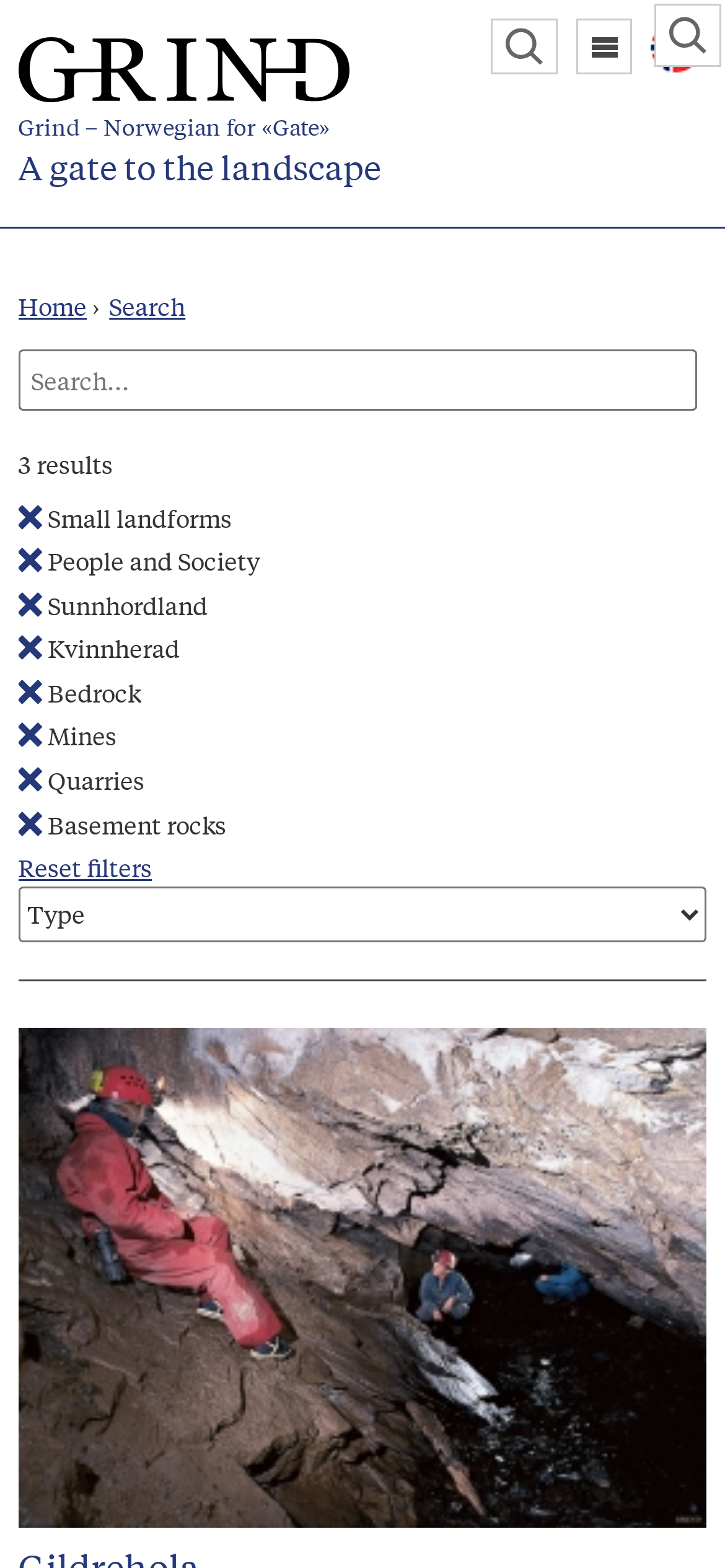Could you highlight the region that needs to be clicked to execute the instruction: "Reset filters"?

[0.025, 0.542, 0.21, 0.564]